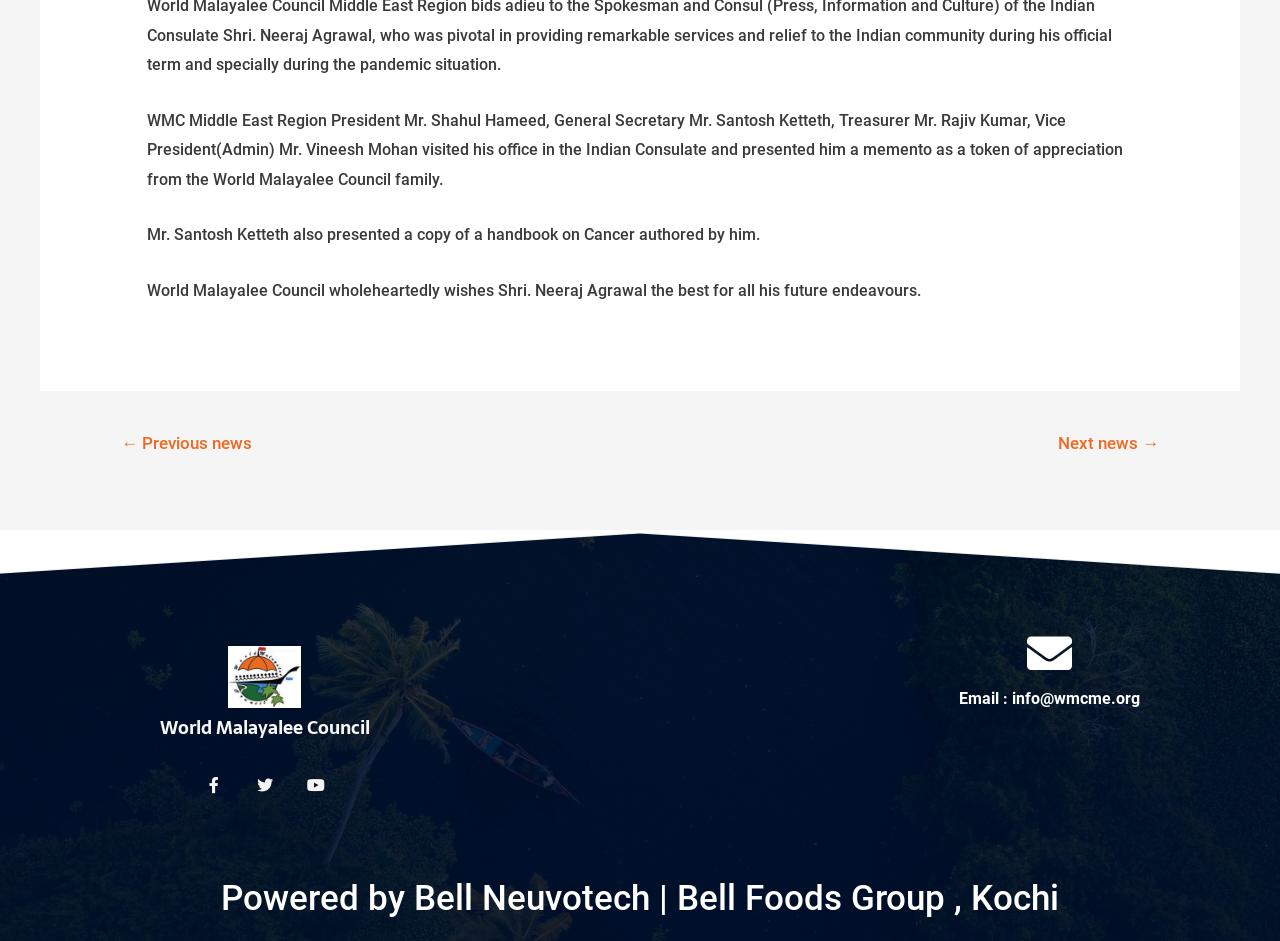Please find the bounding box for the UI element described by: "Bell Neuvotech".

[0.323, 0.934, 0.515, 0.977]